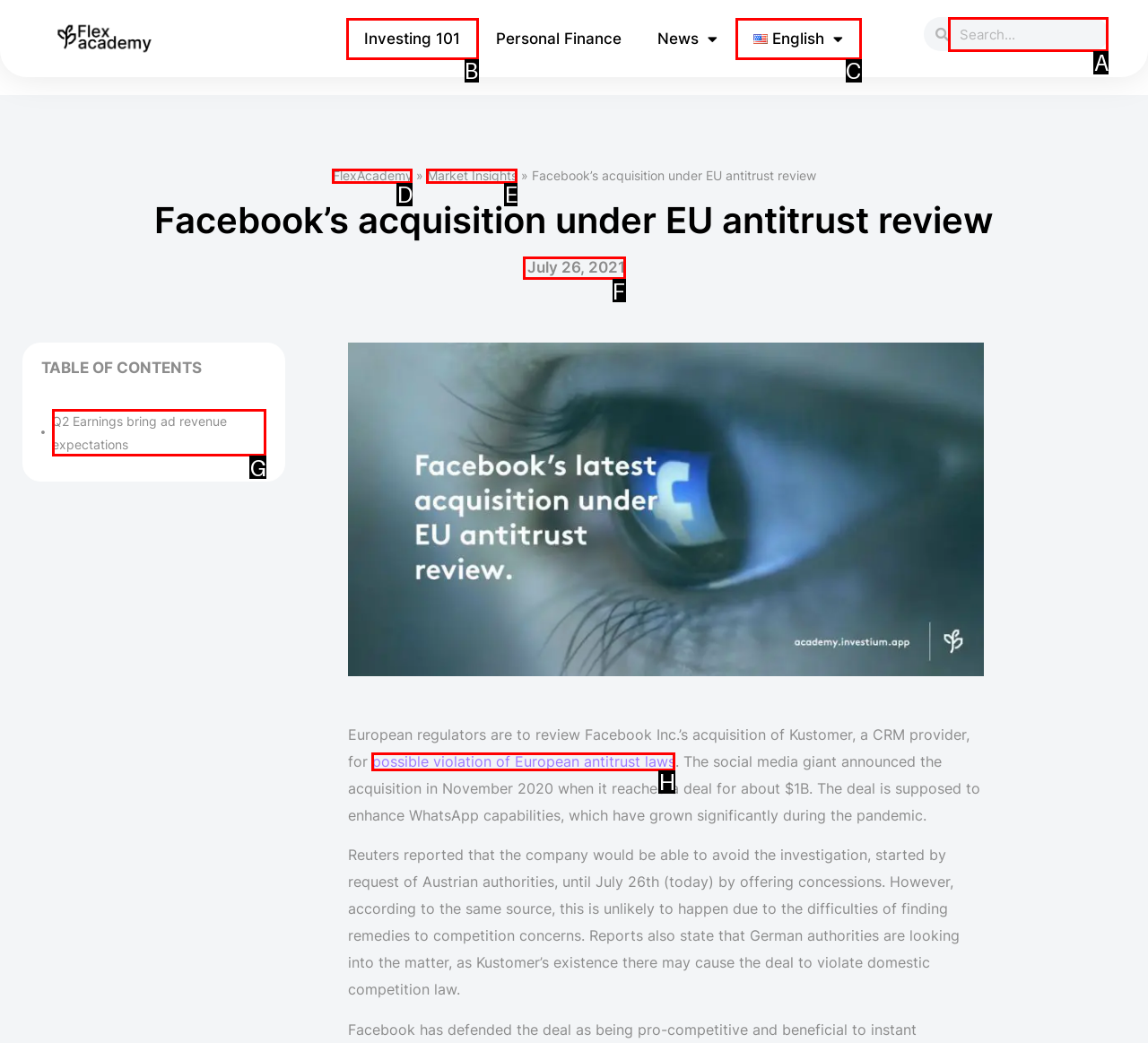From the options provided, determine which HTML element best fits the description: parent_node: Search name="s" placeholder="Search...". Answer with the correct letter.

A